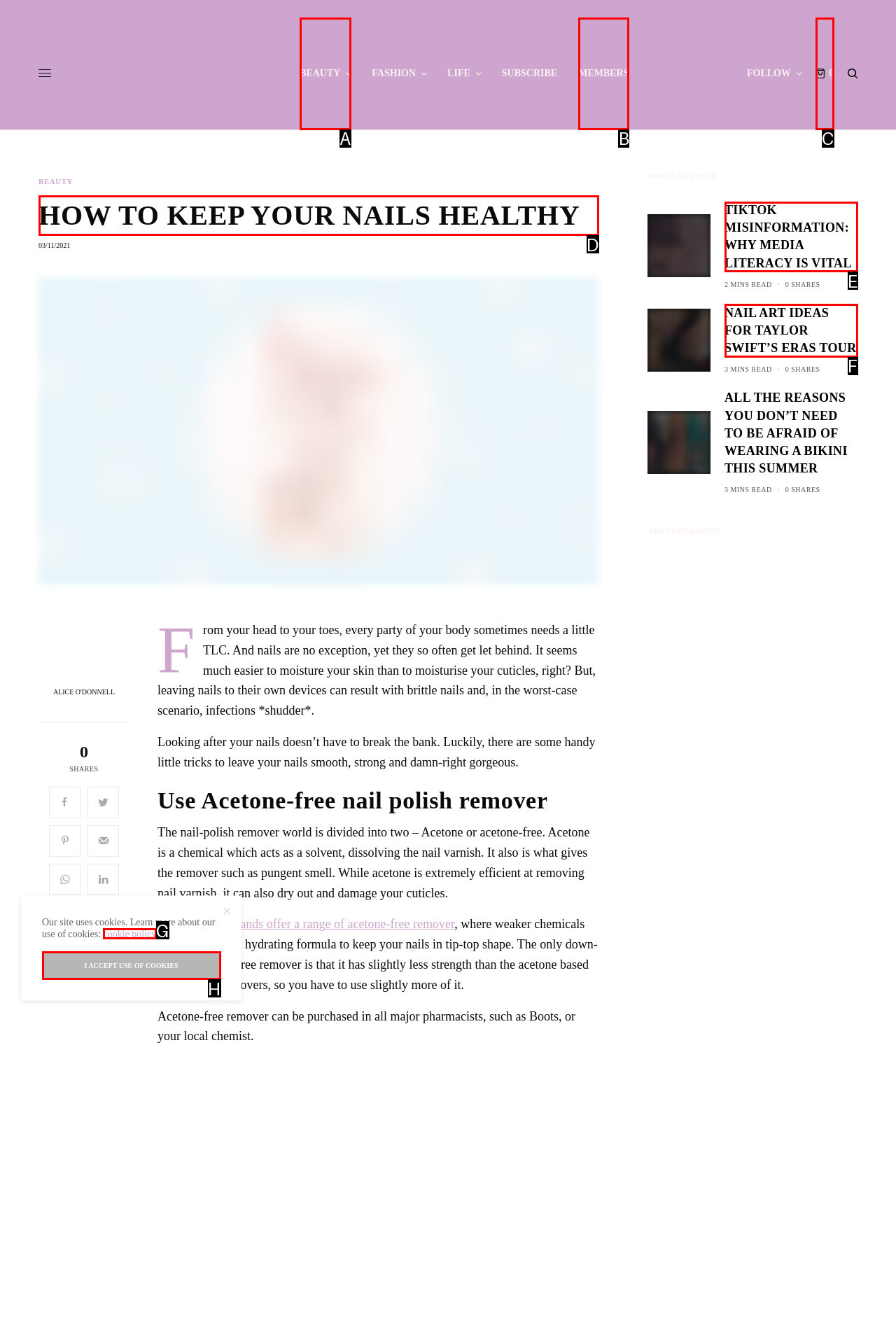For the instruction: Read the article 'HOW TO KEEP YOUR NAILS HEALTHY', which HTML element should be clicked?
Respond with the letter of the appropriate option from the choices given.

D